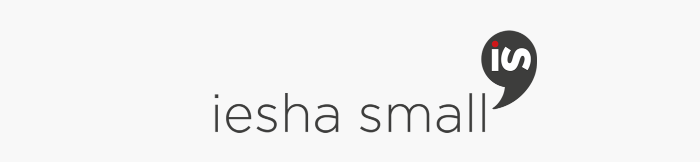Give a thorough caption for the picture.

The image features the name "iesha small" prominently displayed in a modern, stylized font. Accompanying the text is a graphic element resembling a speech bubble, which contains a simplified version of the initials "i" and "s" in a playful, rounded design. The color scheme employs neutral tones with a subtle accent of red on the top of the speech bubble, adding a touch of vibrancy to the overall aesthetic. This visual representation reflects the identity of Iesha Small, who is recognized as a speaker, writer, and communications professional, focusing on guiding working-class and introverted individuals toward personal success.